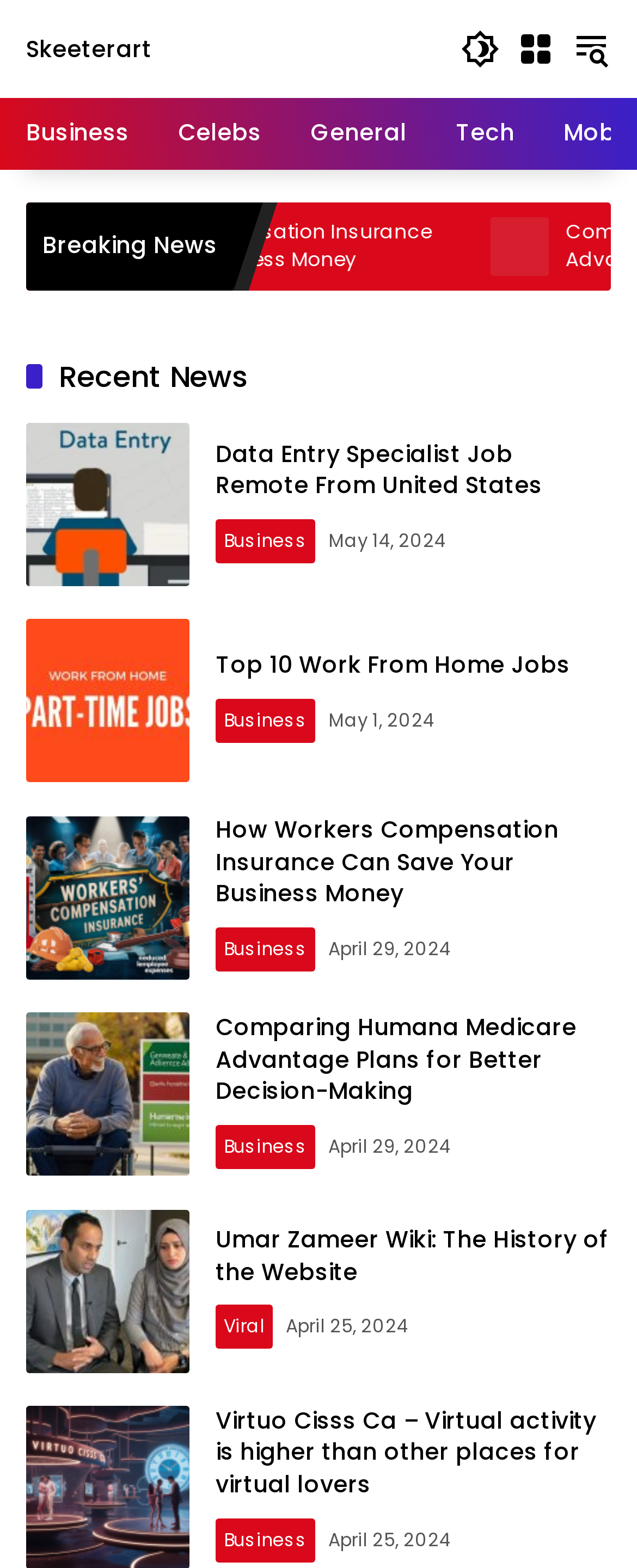Provide the bounding box coordinates of the section that needs to be clicked to accomplish the following instruction: "Read the article about Comparing Humana Medicare Advantage Plans."

[0.406, 0.138, 0.499, 0.176]